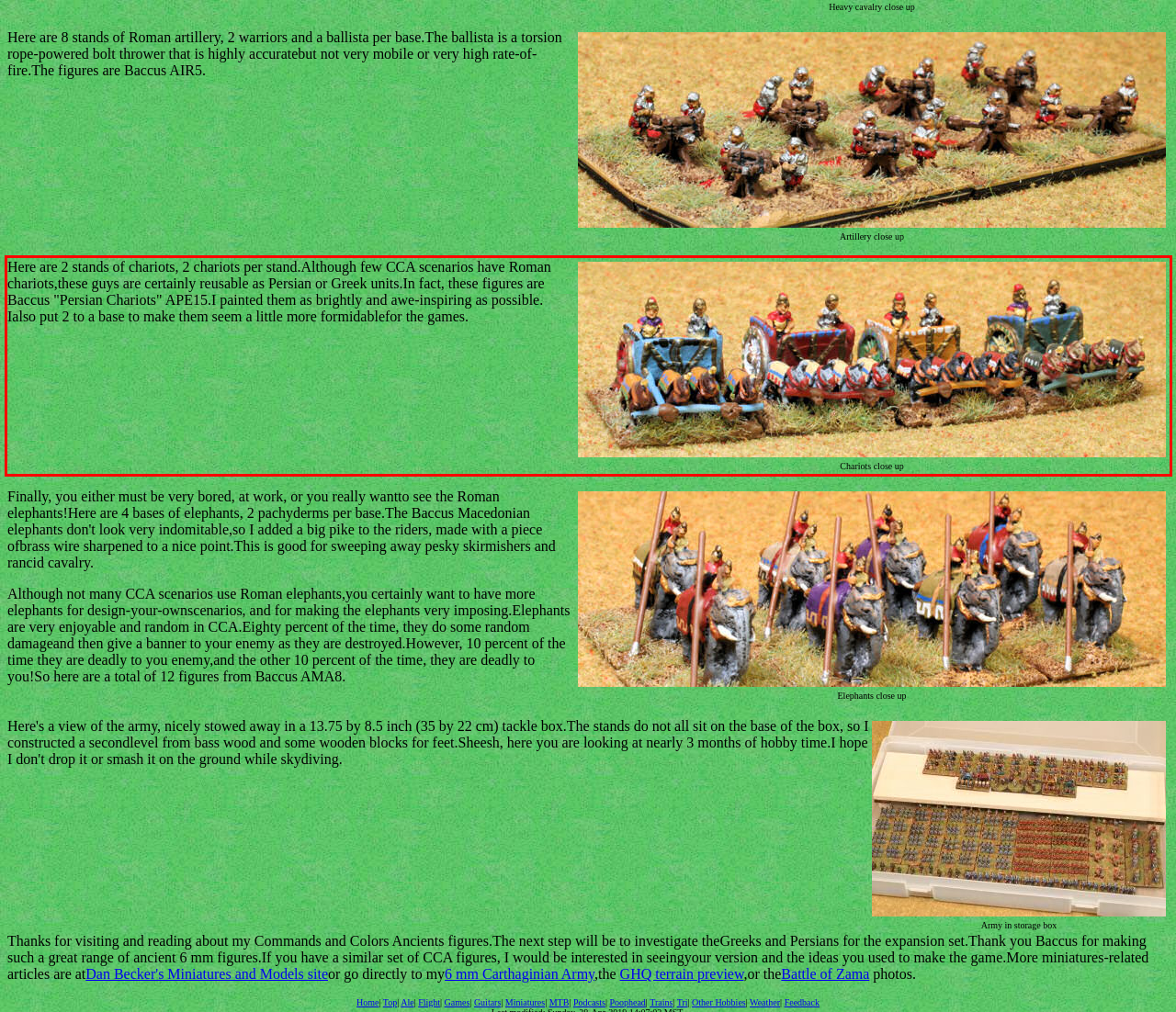Given the screenshot of a webpage, identify the red rectangle bounding box and recognize the text content inside it, generating the extracted text.

Chariots close up Here are 2 stands of chariots, 2 chariots per stand.Although few CCA scenarios have Roman chariots,these guys are certainly reusable as Persian or Greek units.In fact, these figures are Baccus "Persian Chariots" APE15.I painted them as brightly and awe-inspiring as possible. Ialso put 2 to a base to make them seem a little more formidablefor the games.